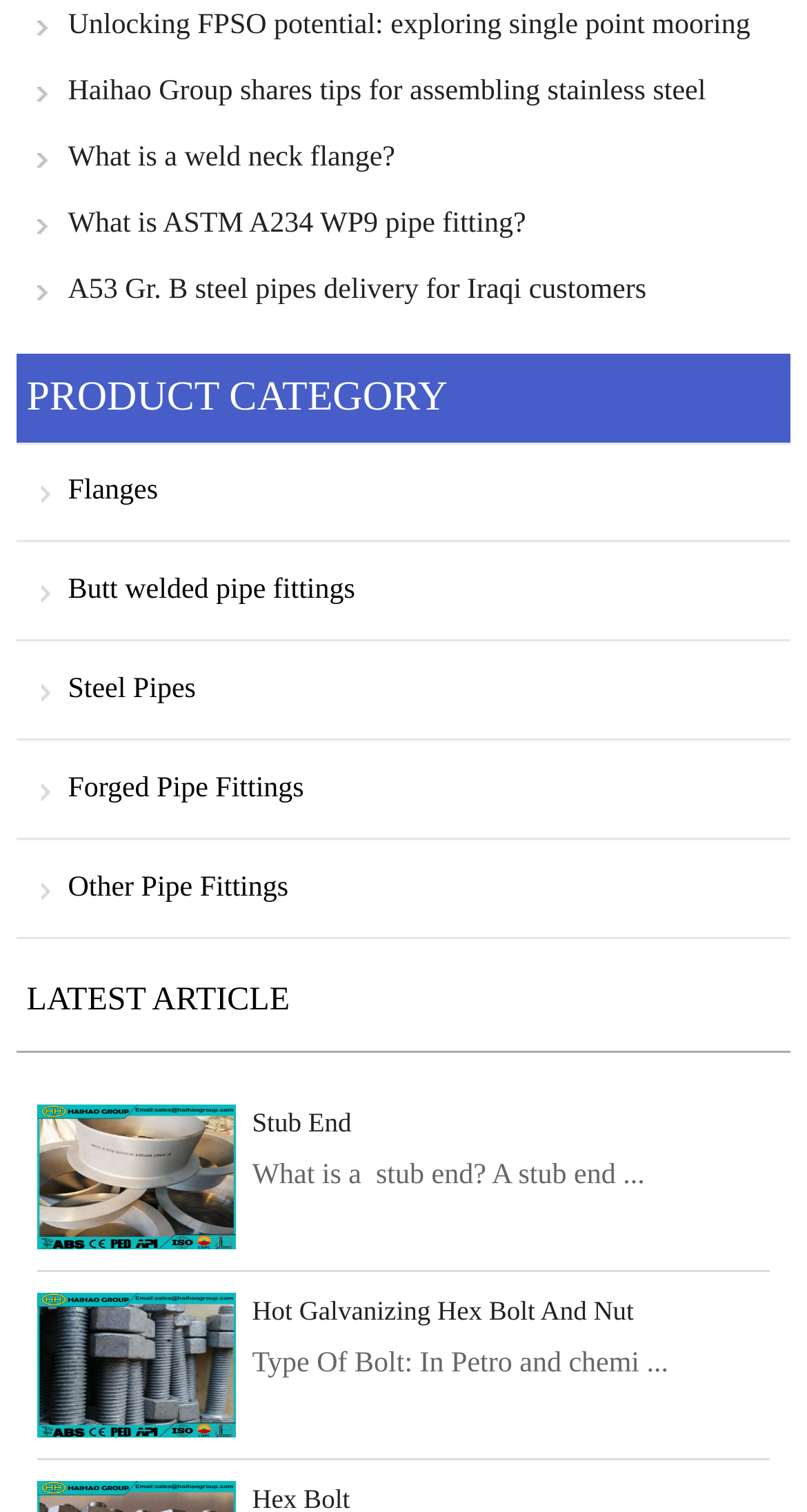How many product categories are there?
Based on the image, answer the question with as much detail as possible.

Based on the webpage, I can see five product categories listed under the 'PRODUCT CATEGORY' heading, which are Flanges, Butt welded pipe fittings, Steel Pipes, Forged Pipe Fittings, and Other Pipe Fittings.